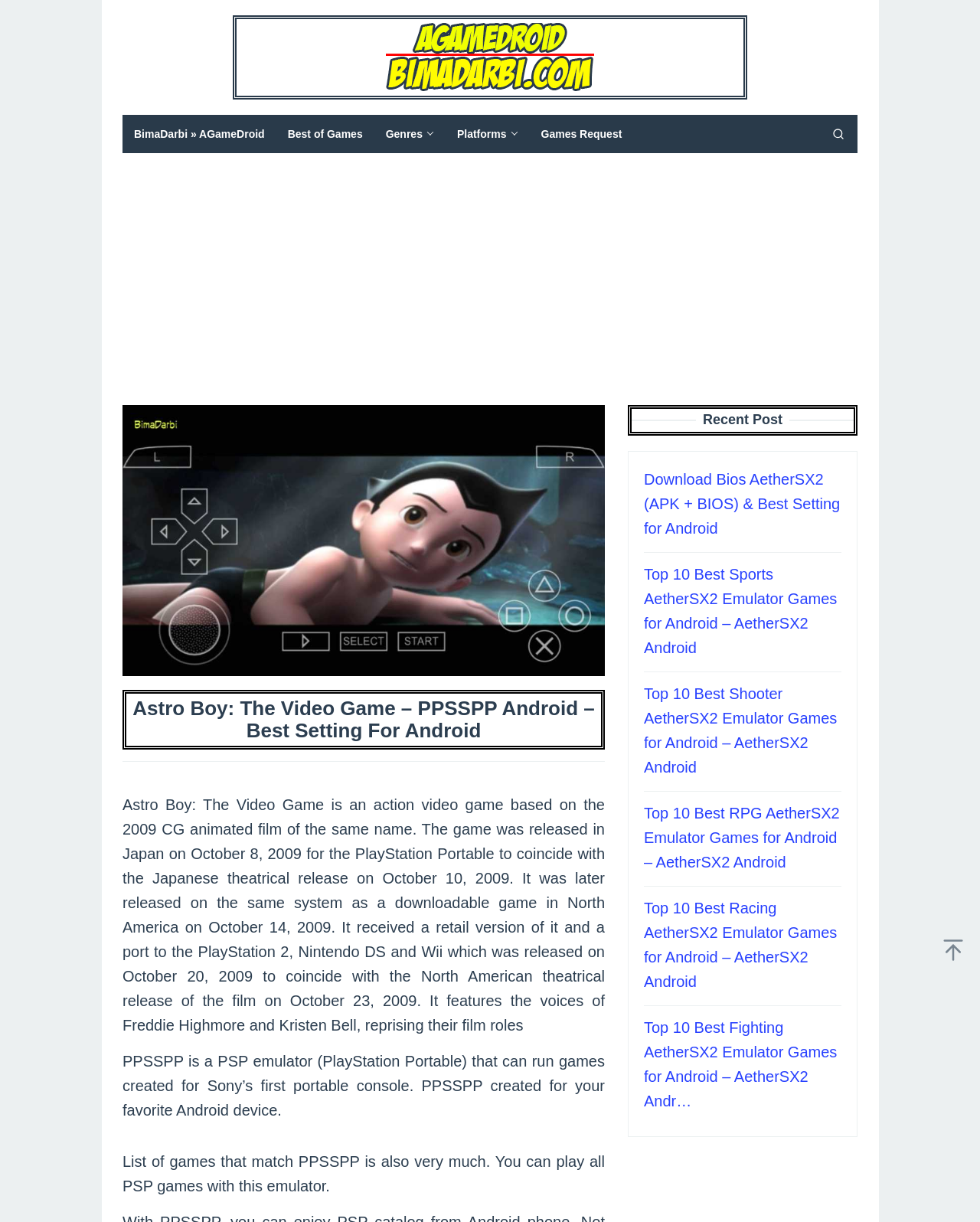Determine the bounding box coordinates of the UI element described by: "Platforms".

[0.455, 0.094, 0.54, 0.125]